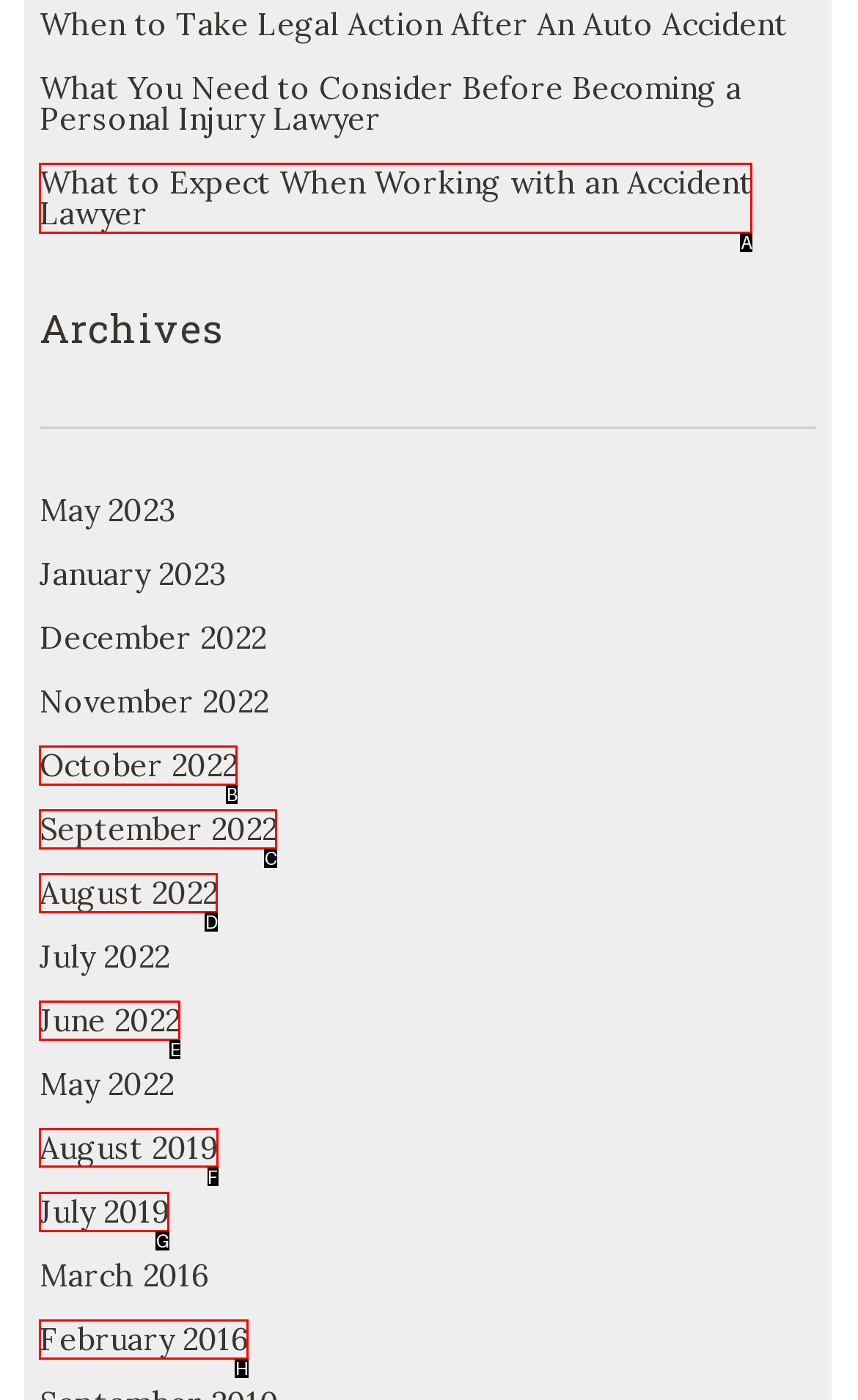Choose the letter of the UI element necessary for this task: Search for a topic
Answer with the correct letter.

None